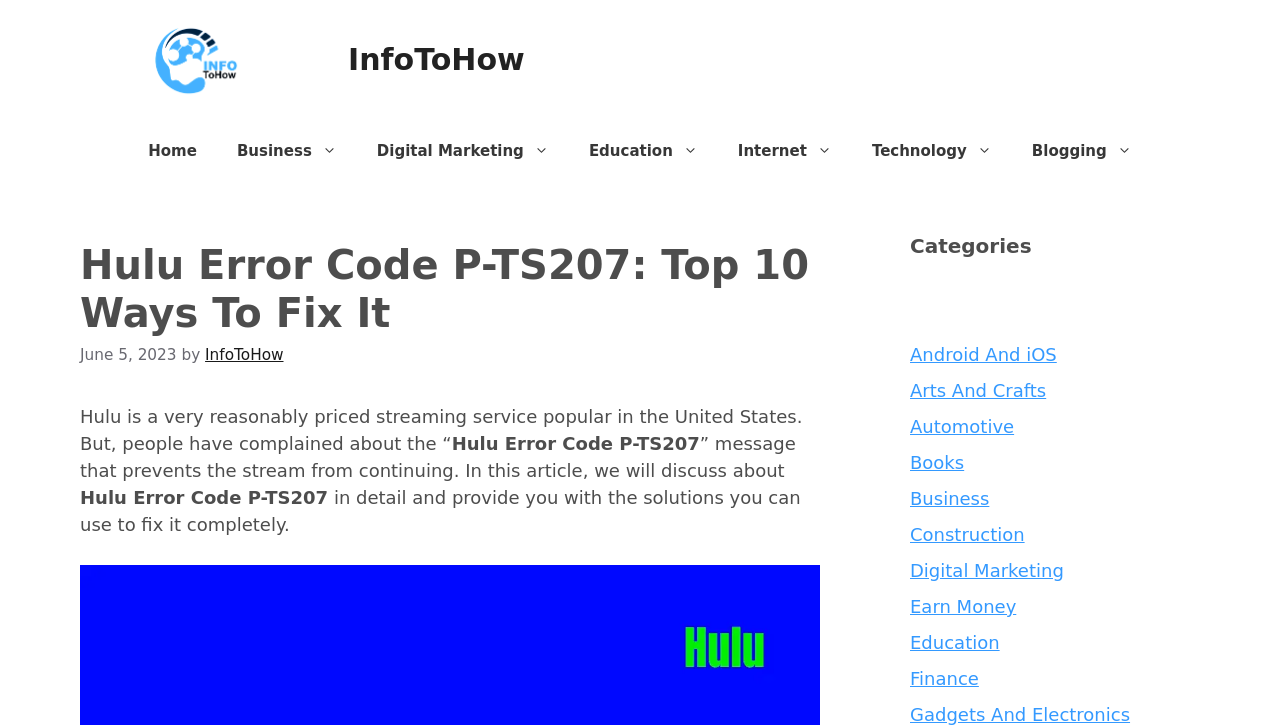What is the date of the article?
Please provide an in-depth and detailed response to the question.

I found the date of the article by looking at the time element, which contains the text 'June 5, 2023'. This suggests that the article was published on this date.